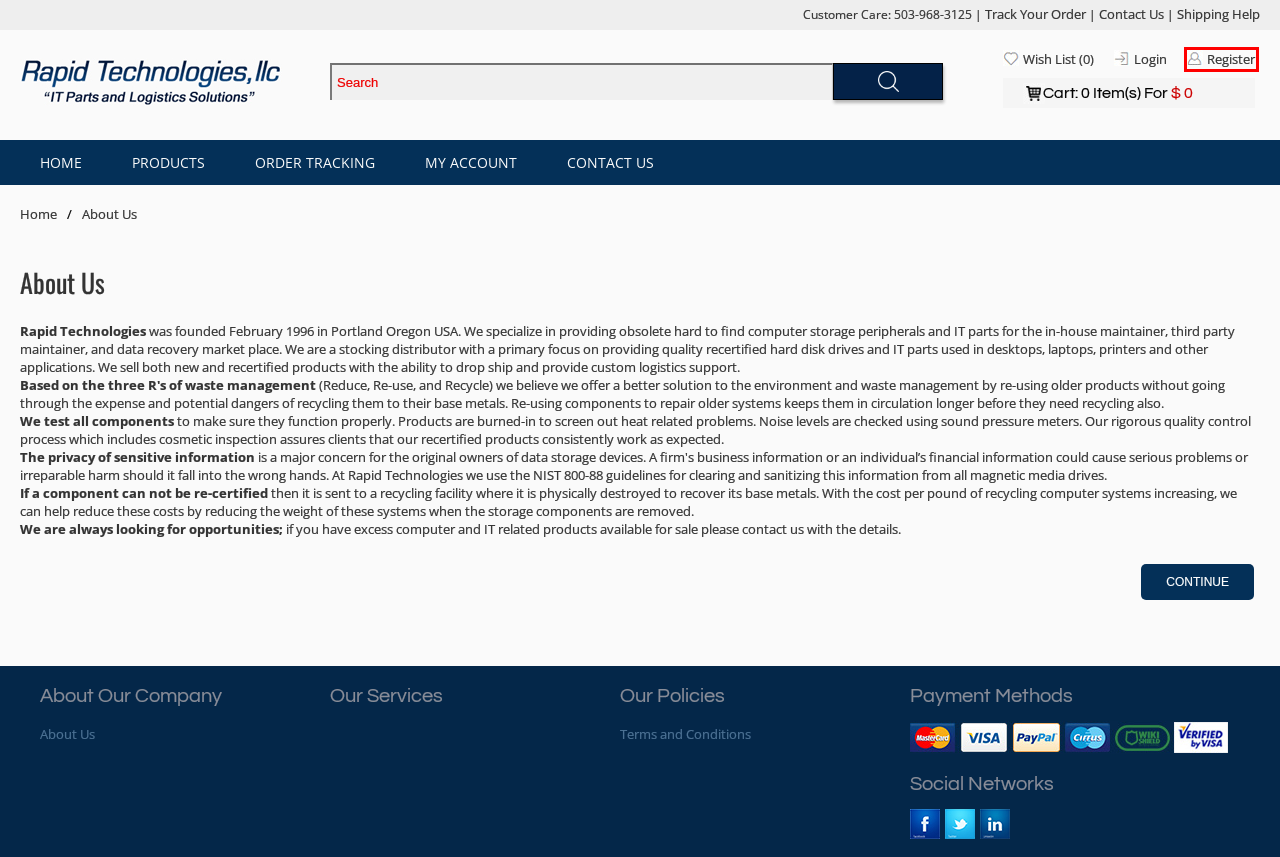With the provided webpage screenshot containing a red bounding box around a UI element, determine which description best matches the new webpage that appears after clicking the selected element. The choices are:
A. Register Account
B. Terms & Conditions
C. Account Login
D. Track Order
E. Shopping Cart
F. Shipping & Returns
G. Web Design & Development Company New York | Codea Technologies Inc
H. Contact Us

A